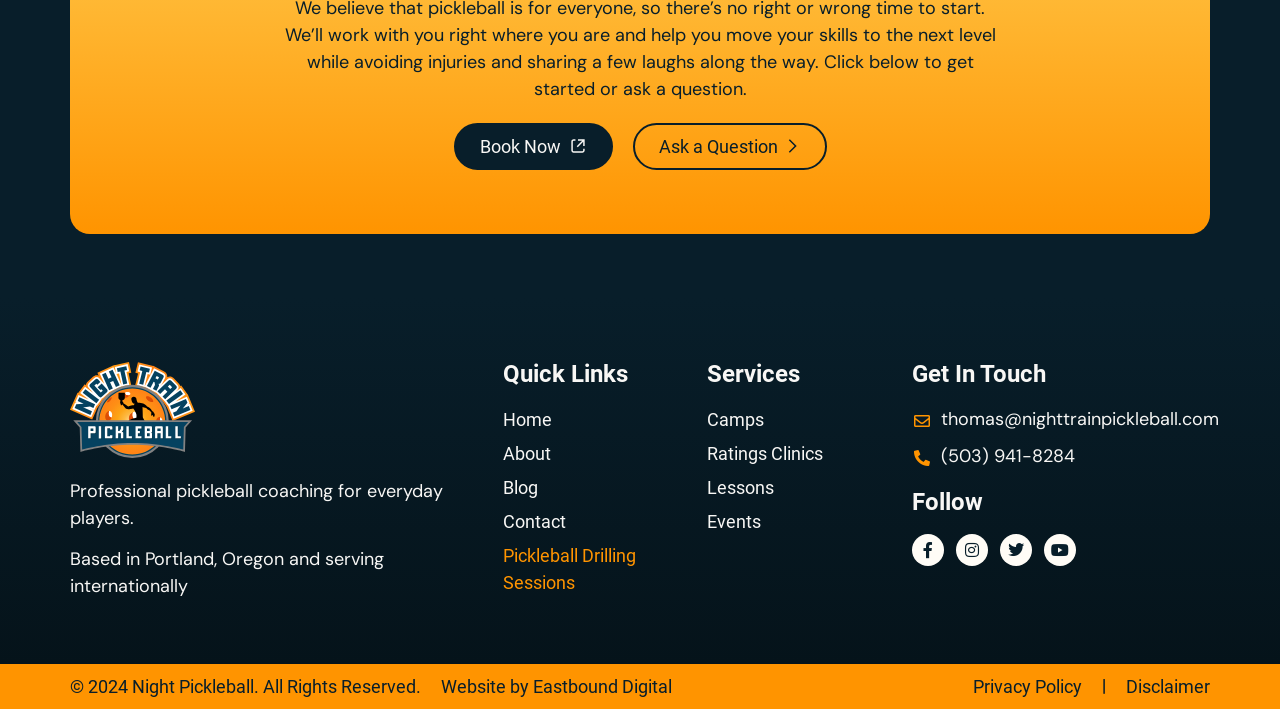Show the bounding box coordinates for the element that needs to be clicked to execute the following instruction: "Visit the 'Home' page". Provide the coordinates in the form of four float numbers between 0 and 1, i.e., [left, top, right, bottom].

[0.393, 0.573, 0.537, 0.611]